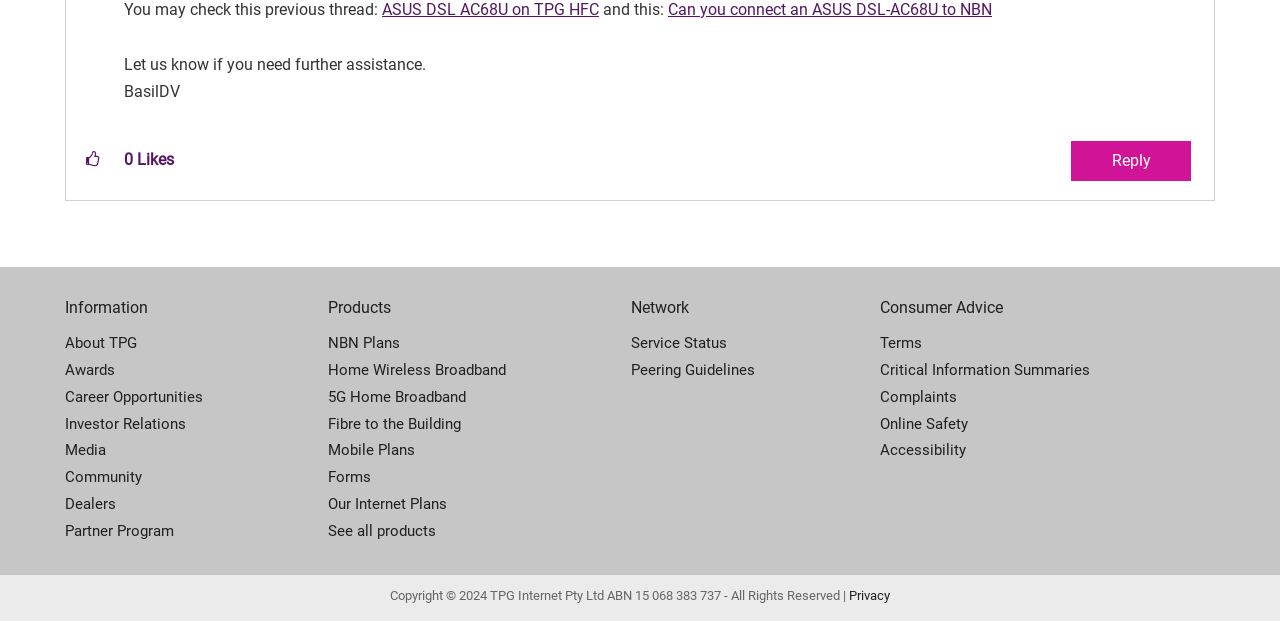What type of information is available in the 'Network' section?
Based on the visual details in the image, please answer the question thoroughly.

The 'Network' section of the webpage provides information about the service status and peering guidelines, which can be accessed by clicking on the corresponding links.